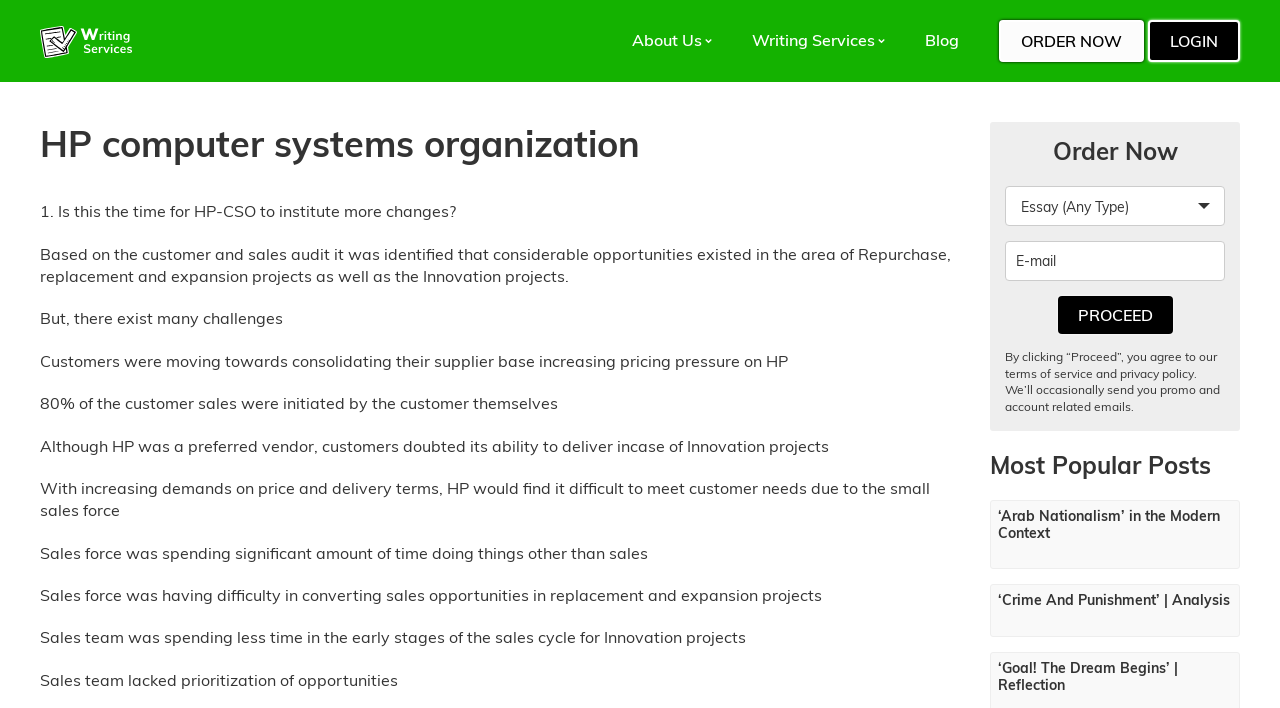Identify the bounding box coordinates of the clickable region necessary to fulfill the following instruction: "Enter email in the E-mail textbox". The bounding box coordinates should be four float numbers between 0 and 1, i.e., [left, top, right, bottom].

[0.785, 0.34, 0.957, 0.397]